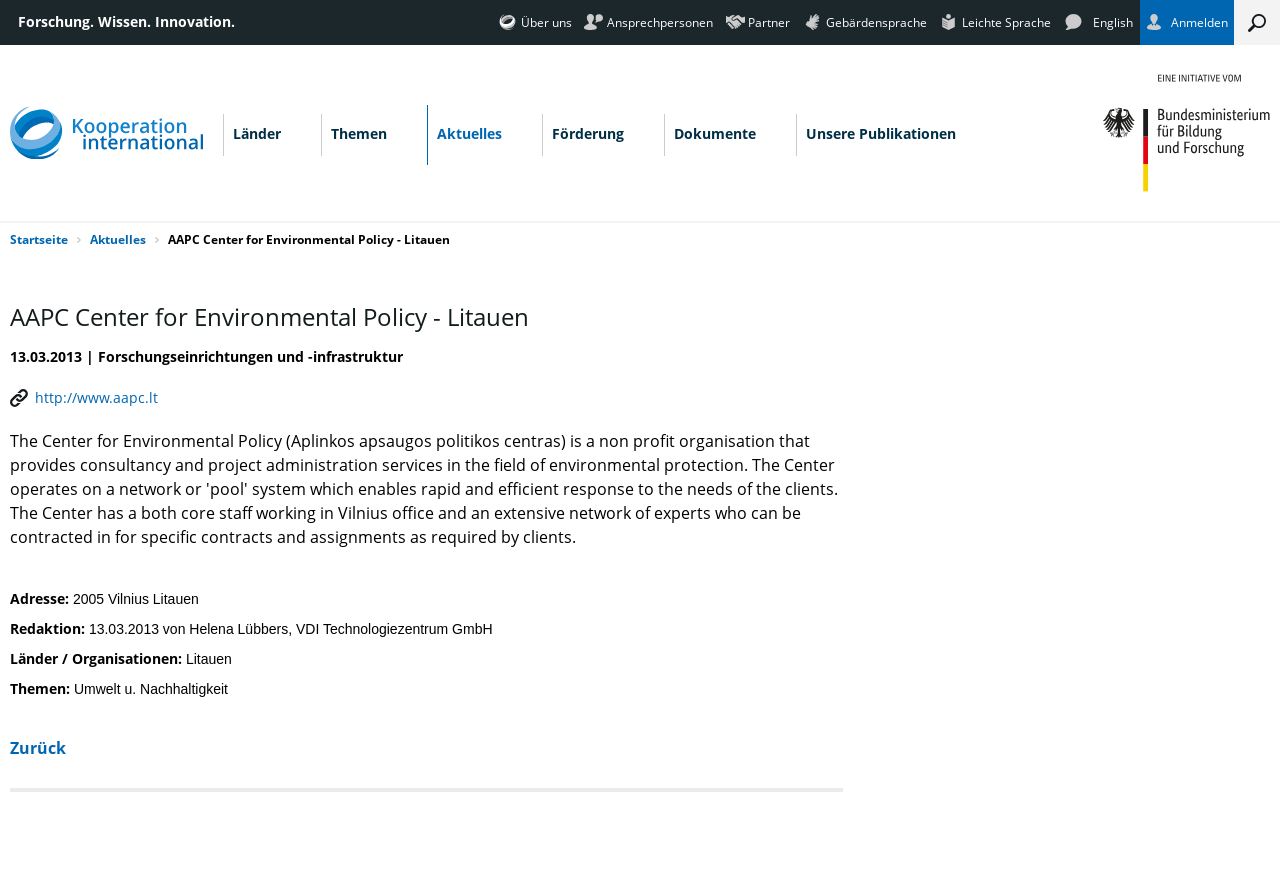Determine the bounding box coordinates for the element that should be clicked to follow this instruction: "Learn about the UK’s First Intercity Battery Train Trial". The coordinates should be given as four float numbers between 0 and 1, in the format [left, top, right, bottom].

None